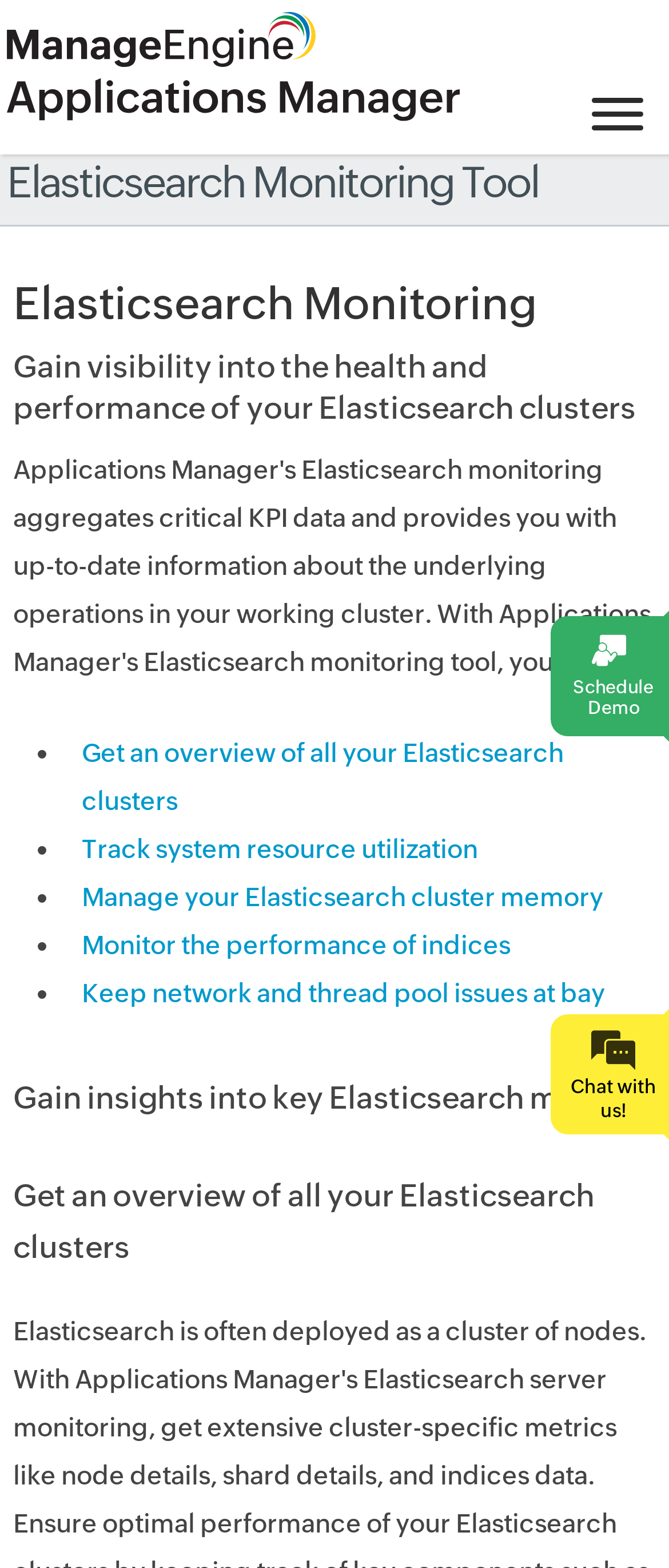Please find the bounding box coordinates of the element that needs to be clicked to perform the following instruction: "Chat with us". The bounding box coordinates should be four float numbers between 0 and 1, represented as [left, top, right, bottom].

[0.836, 0.685, 0.997, 0.716]